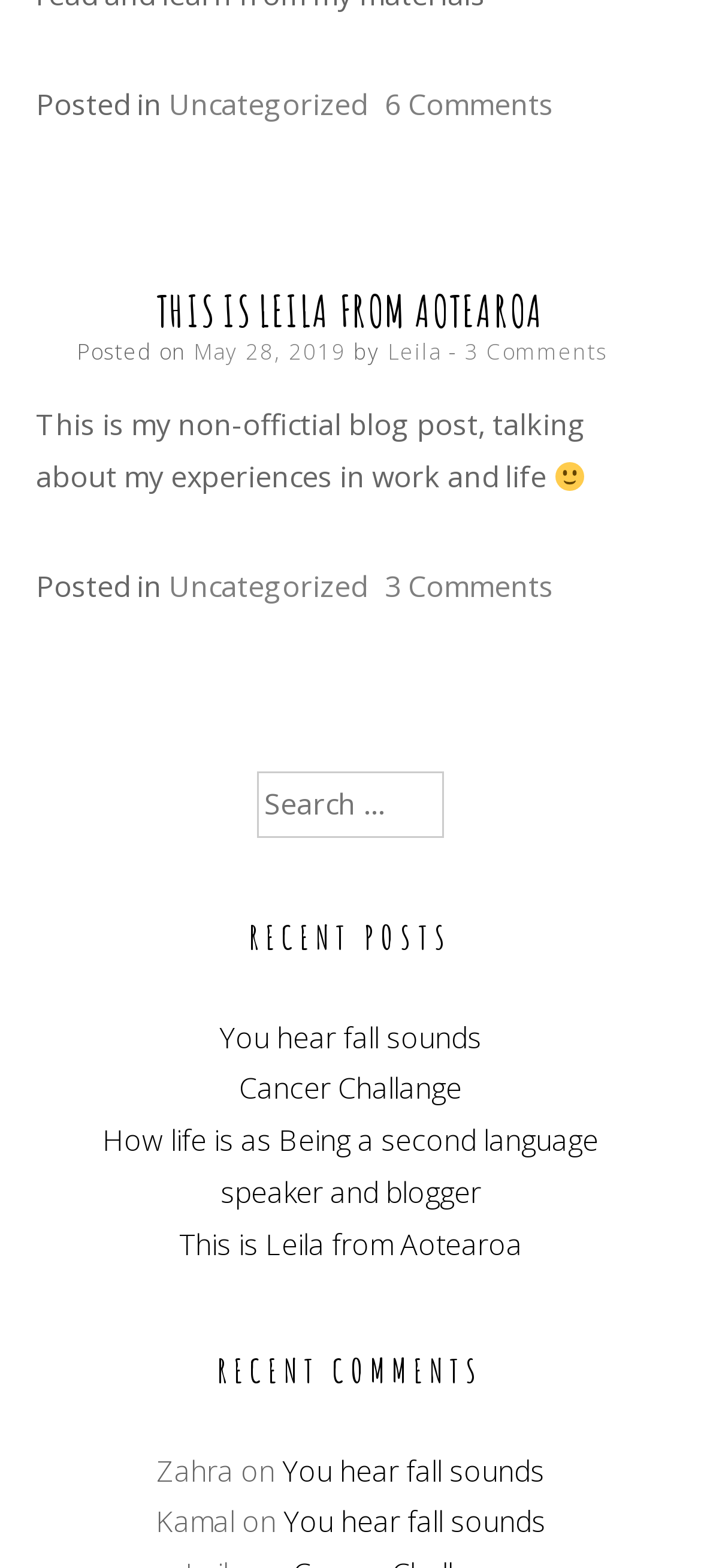Determine the bounding box coordinates of the clickable area required to perform the following instruction: "View the blog post 'How life is as Being a second language speaker and blogger'". The coordinates should be represented as four float numbers between 0 and 1: [left, top, right, bottom].

[0.146, 0.715, 0.854, 0.773]